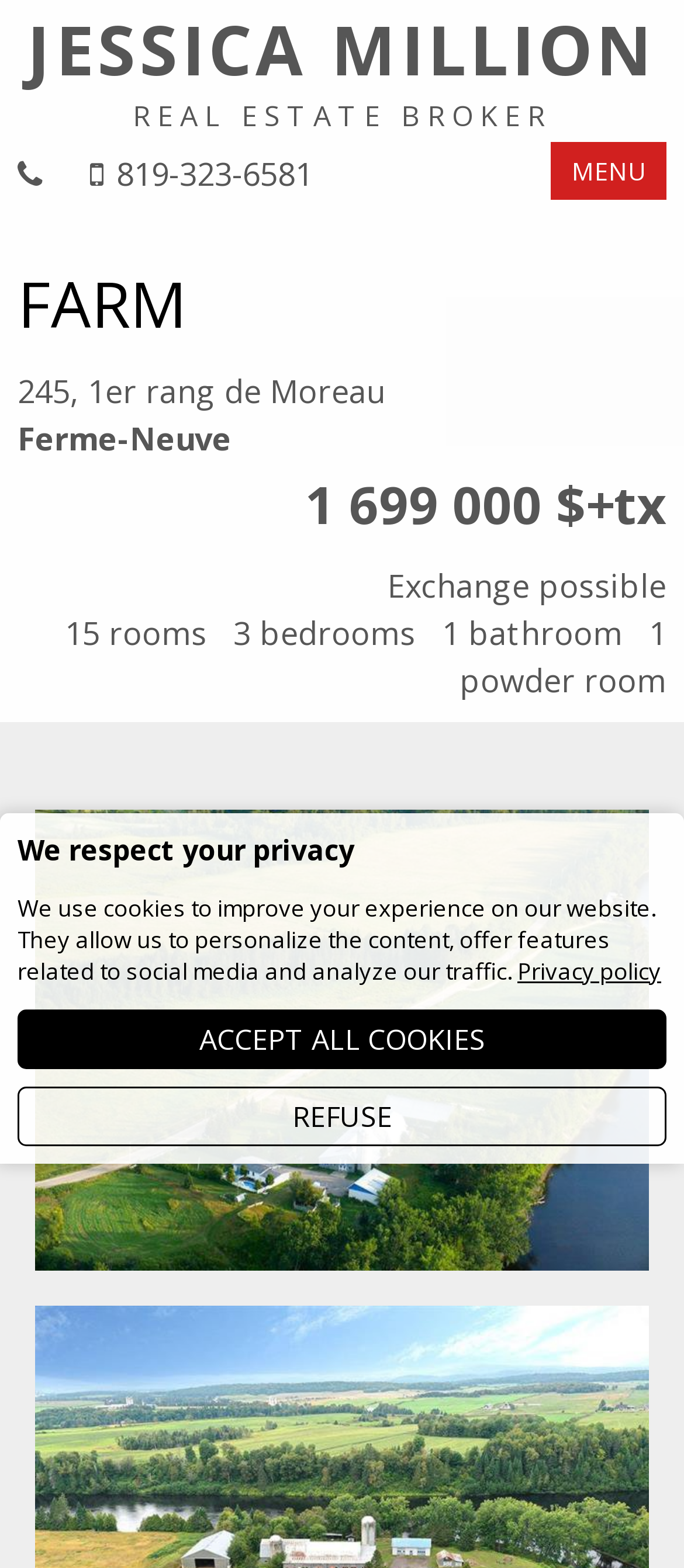Explain in detail what is displayed on the webpage.

This webpage appears to be a real estate listing for a farm property. At the top, there is a header section with the real estate agent's name, "JESSICA MILLION", and her title, "REAL ESTATE BROKER". Below this, there is a contact number, "819-323-6581", and a "MENU" link on the right side.

The main content of the page is divided into sections. The first section is headed by a large title, "FARM", and provides the property's address, "245, 1er rang de Moreau, Ferme-Neuve". Below this, there is a section with the property's price, "1 699 000 $+tx", and a note that "Exchange possible".

The next section lists the property's features, including the number of rooms, bedrooms, bathrooms, and powder rooms. There are 15 rooms, 3 bedrooms, 1 bathroom, and 1 powder room.

At the bottom of the page, there is a hidden "Privacy policy" link. Overall, the webpage is focused on providing details about the farm property and its features.